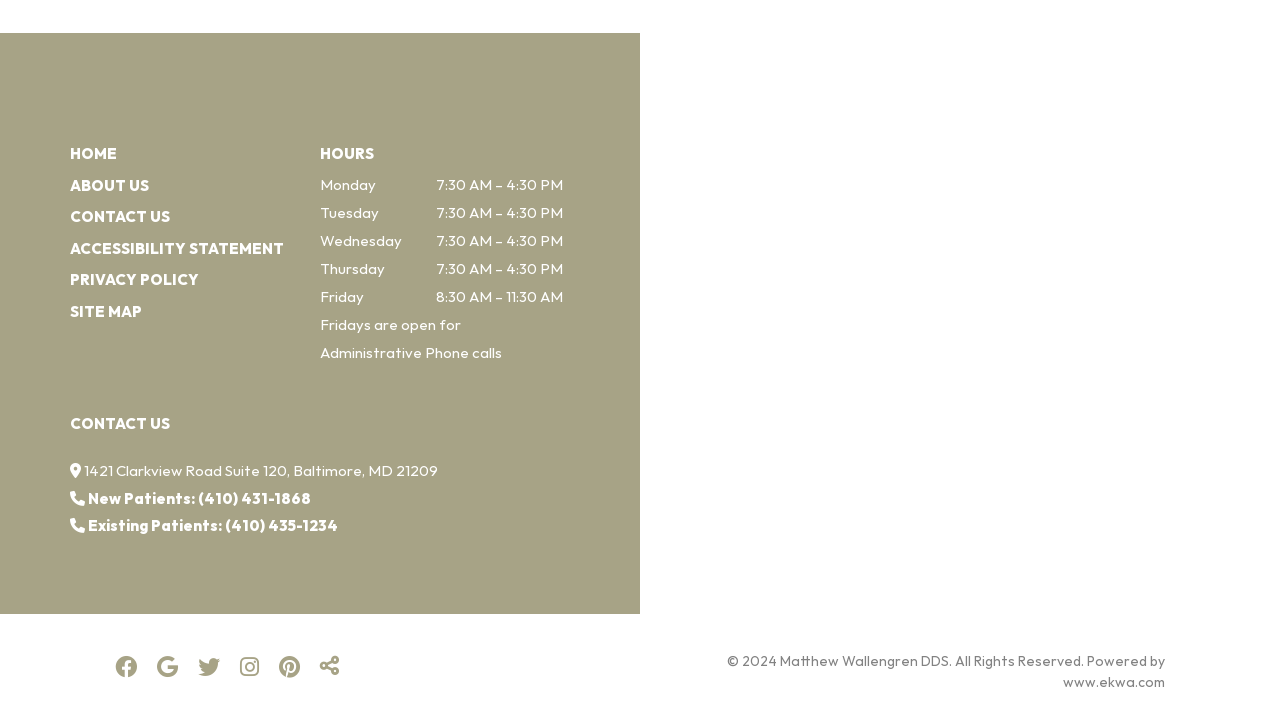Locate the bounding box coordinates of the area that needs to be clicked to fulfill the following instruction: "Share on Facebook". The coordinates should be in the format of four float numbers between 0 and 1, namely [left, top, right, bottom].

[0.09, 0.899, 0.107, 0.944]